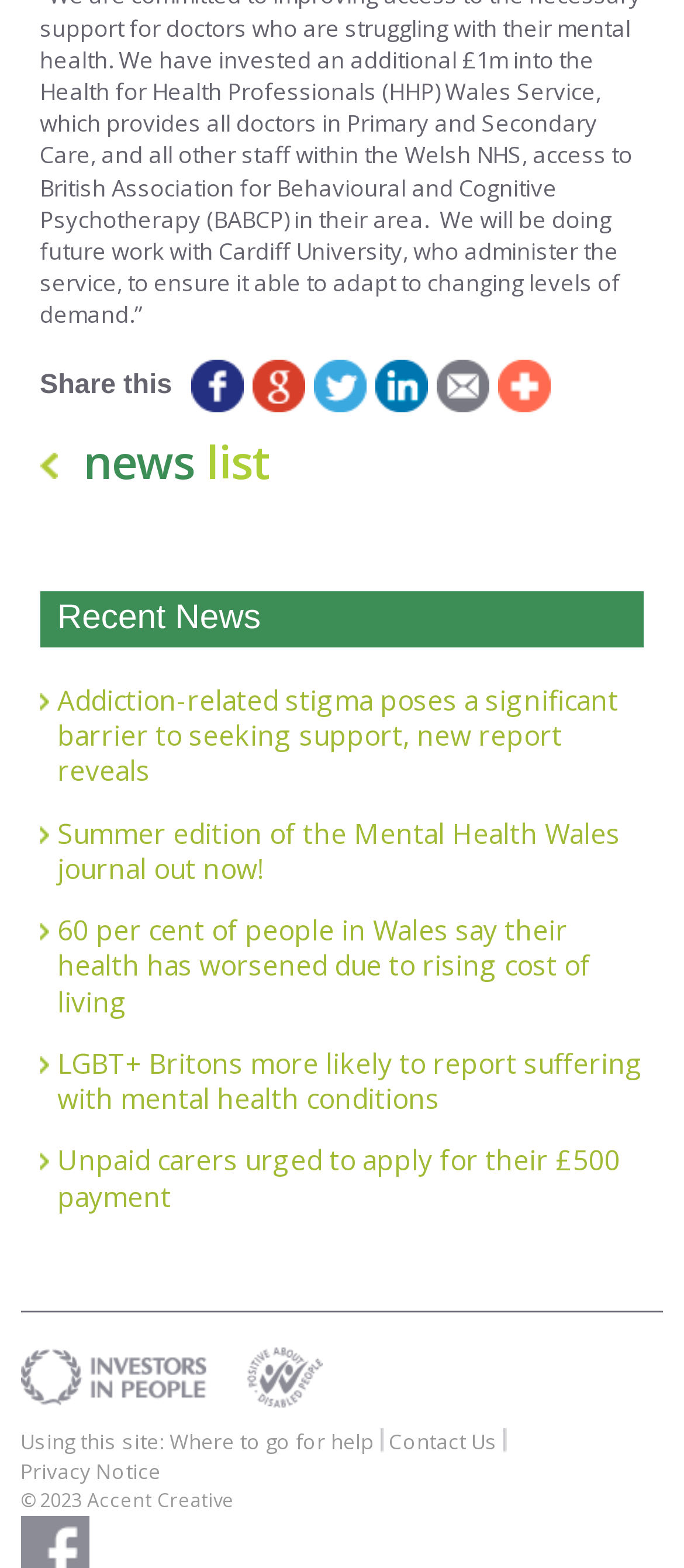What is the category of news listed?
Please provide a detailed and thorough answer to the question.

I determined the answer by looking at the heading element with the text 'Recent News' which is a sibling of the news list links.